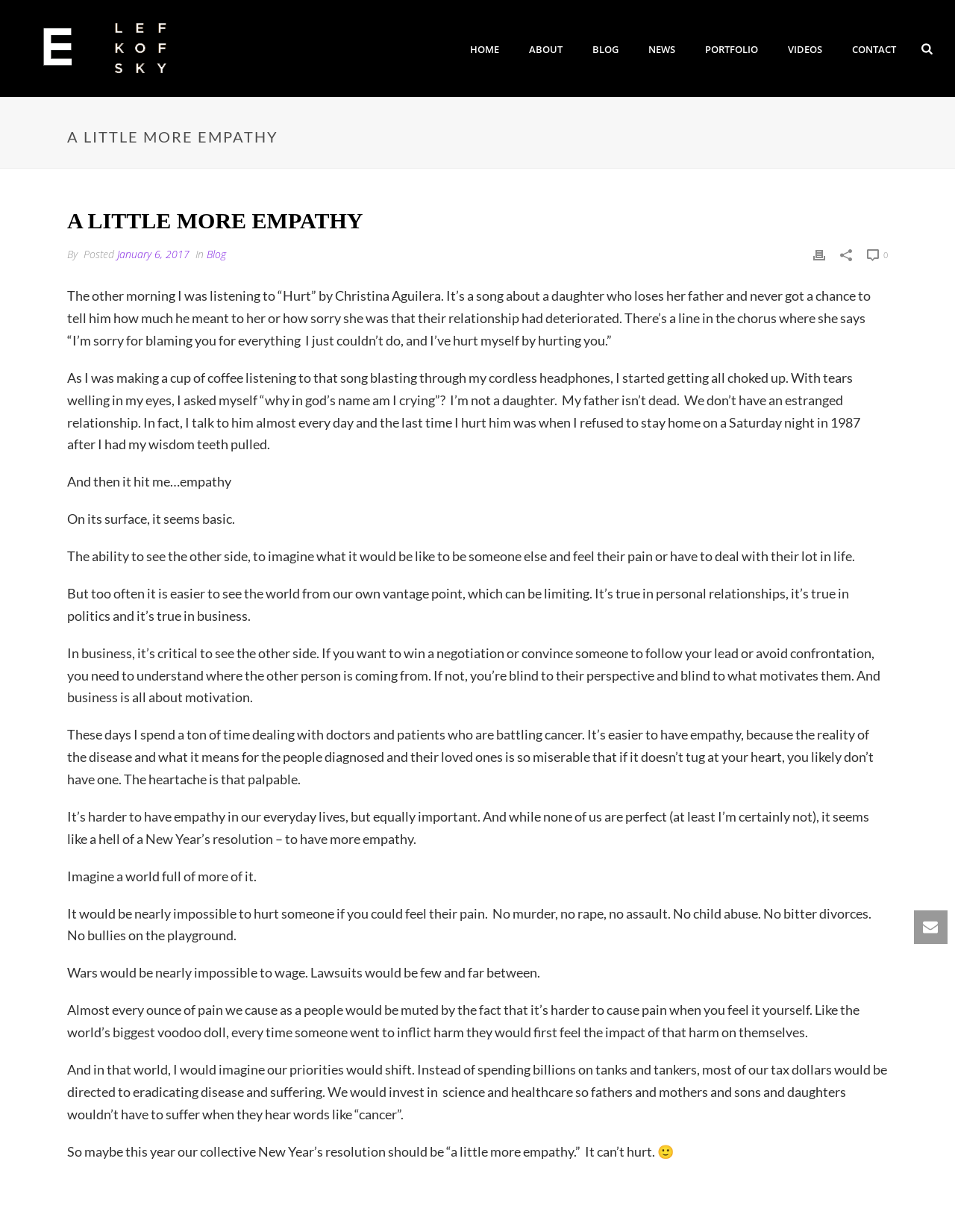Select the bounding box coordinates of the element I need to click to carry out the following instruction: "Read the article".

[0.07, 0.167, 0.93, 0.986]